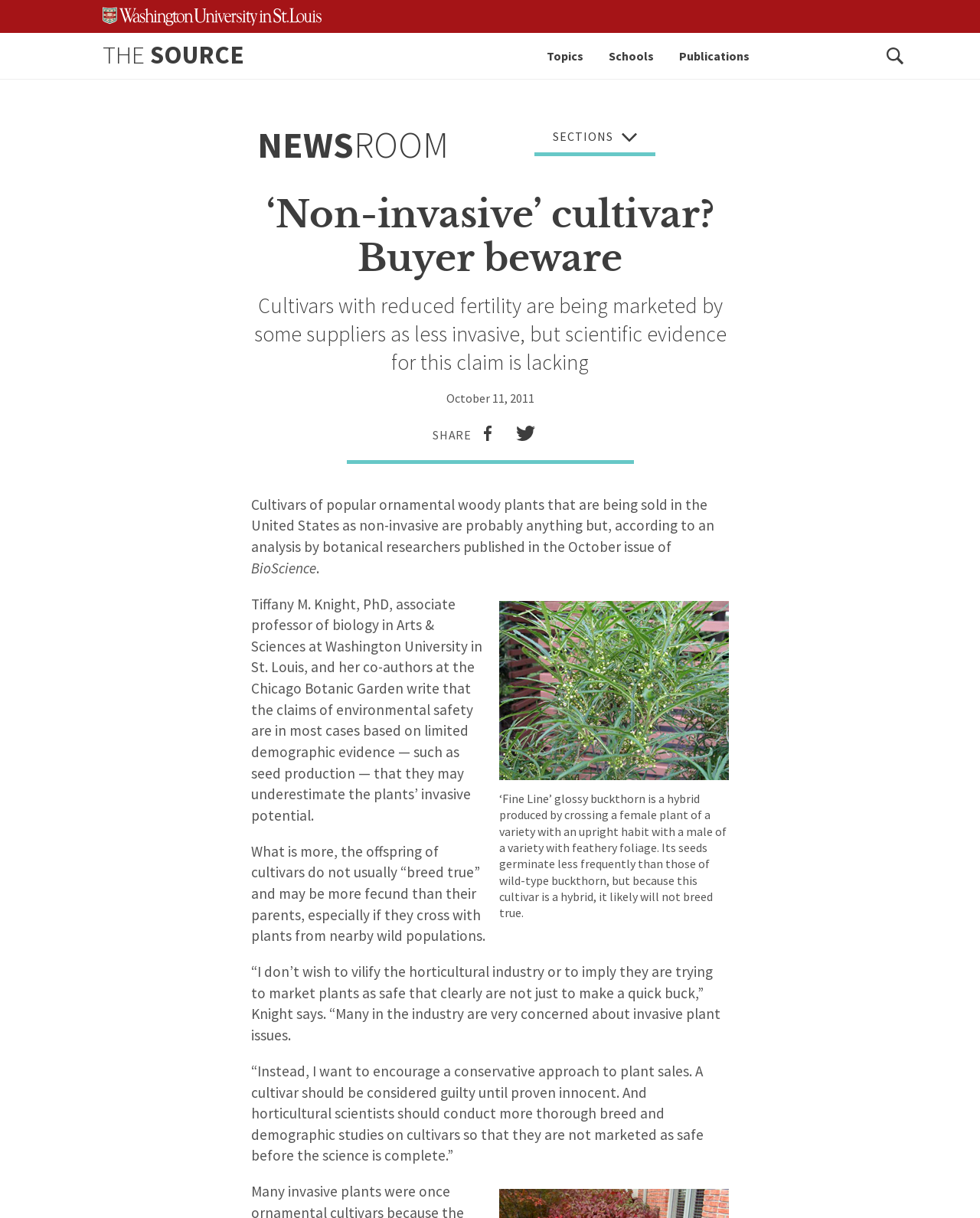Extract the bounding box coordinates for the described element: "Search". The coordinates should be represented as four float numbers between 0 and 1: [left, top, right, bottom].

[0.894, 0.027, 0.933, 0.064]